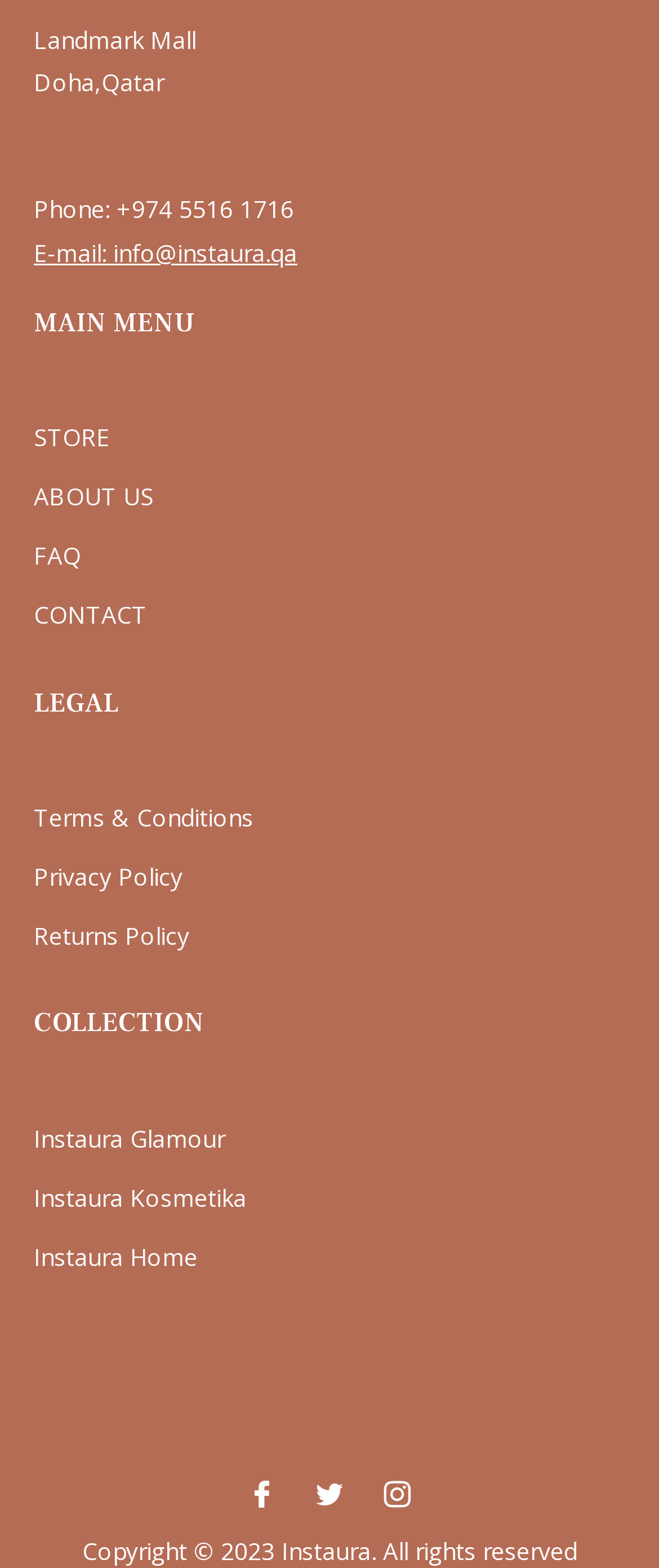Please provide a one-word or short phrase answer to the question:
What is the phone number of the mall?

+974 5516 1716